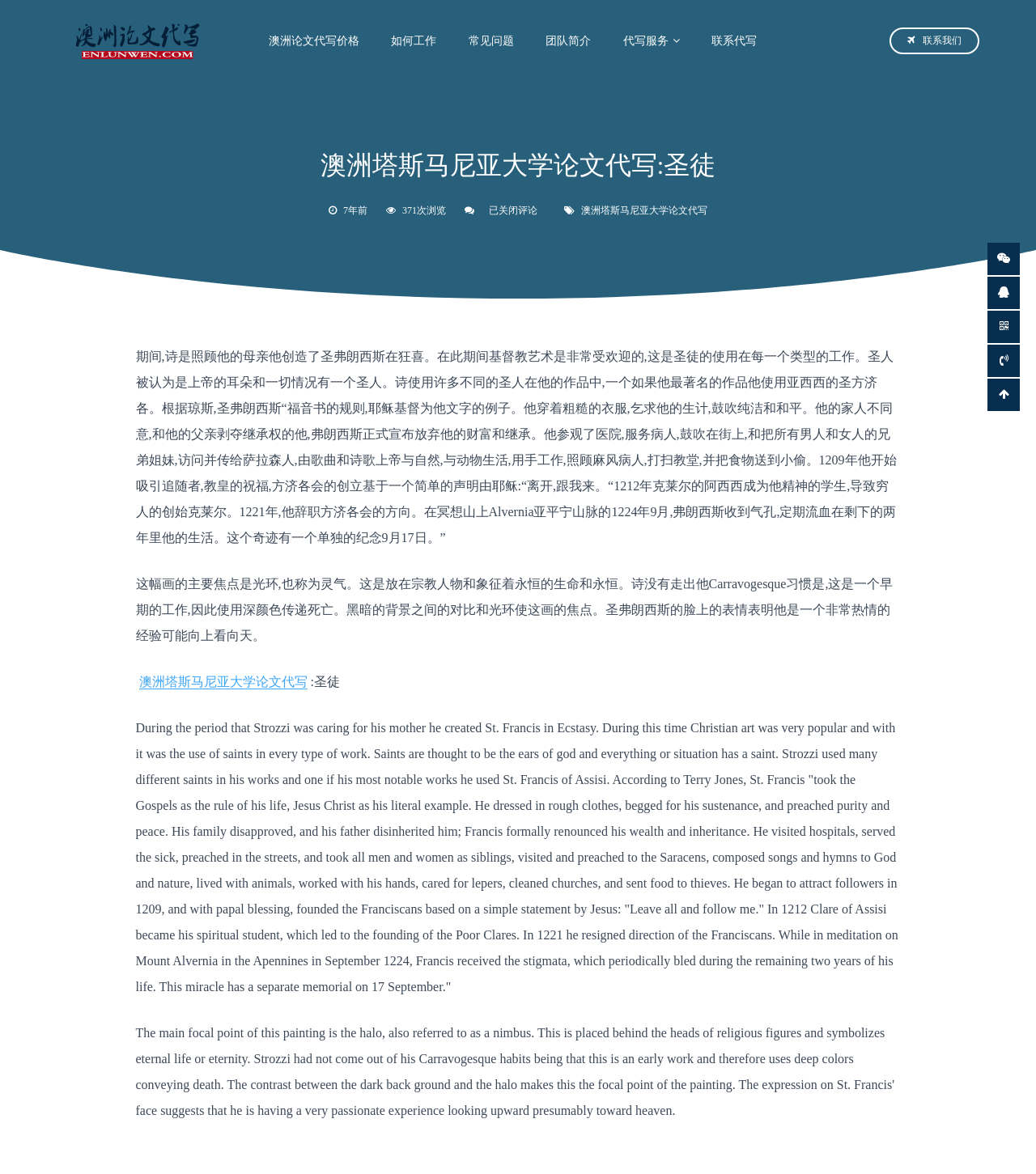Produce an elaborate caption capturing the essence of the webpage.

This webpage is about St. Francis, a Christian saint, and his significance in art and history. At the top of the page, there is a heading that reads "澳洲塔斯马尼亚大学论文代写:圣徒" (Australian Tasmania University Thesis Writing: Saint). Below the heading, there are several links to related topics, including "澳洲能保证成绩的靠谱代写机构" (Australian Reliable Thesis Writing Institution), "澳洲论文代写价格" (Australian Thesis Writing Price), and "团队简介" (Team Introduction).

On the left side of the page, there is a large image that takes up most of the vertical space. The image is accompanied by a long passage of text that describes St. Francis' life and his significance in Christian art. The text explains that St. Francis was a popular subject in Christian art during a certain period and that he was often depicted with a halo, symbolizing eternal life. The passage also describes St. Francis' life, including his renunciation of wealth and his service to the poor and the sick.

To the right of the image, there are several static text elements that provide additional information about St. Francis. One of these elements reads "7年前" (7 years ago), indicating when the webpage was created or updated. Another element reads "371次浏览" (371 views), indicating the number of times the webpage has been viewed.

At the bottom of the page, there are several more links to related topics, including "澳洲塔斯马尼亚大学论文代写" (Australian Tasmania University Thesis Writing) and "联系代写" (Contact Us). There is also a small image with no accompanying text.

Overall, the webpage is focused on providing information about St. Francis and his significance in Christian art and history, with several links to related topics and additional resources.